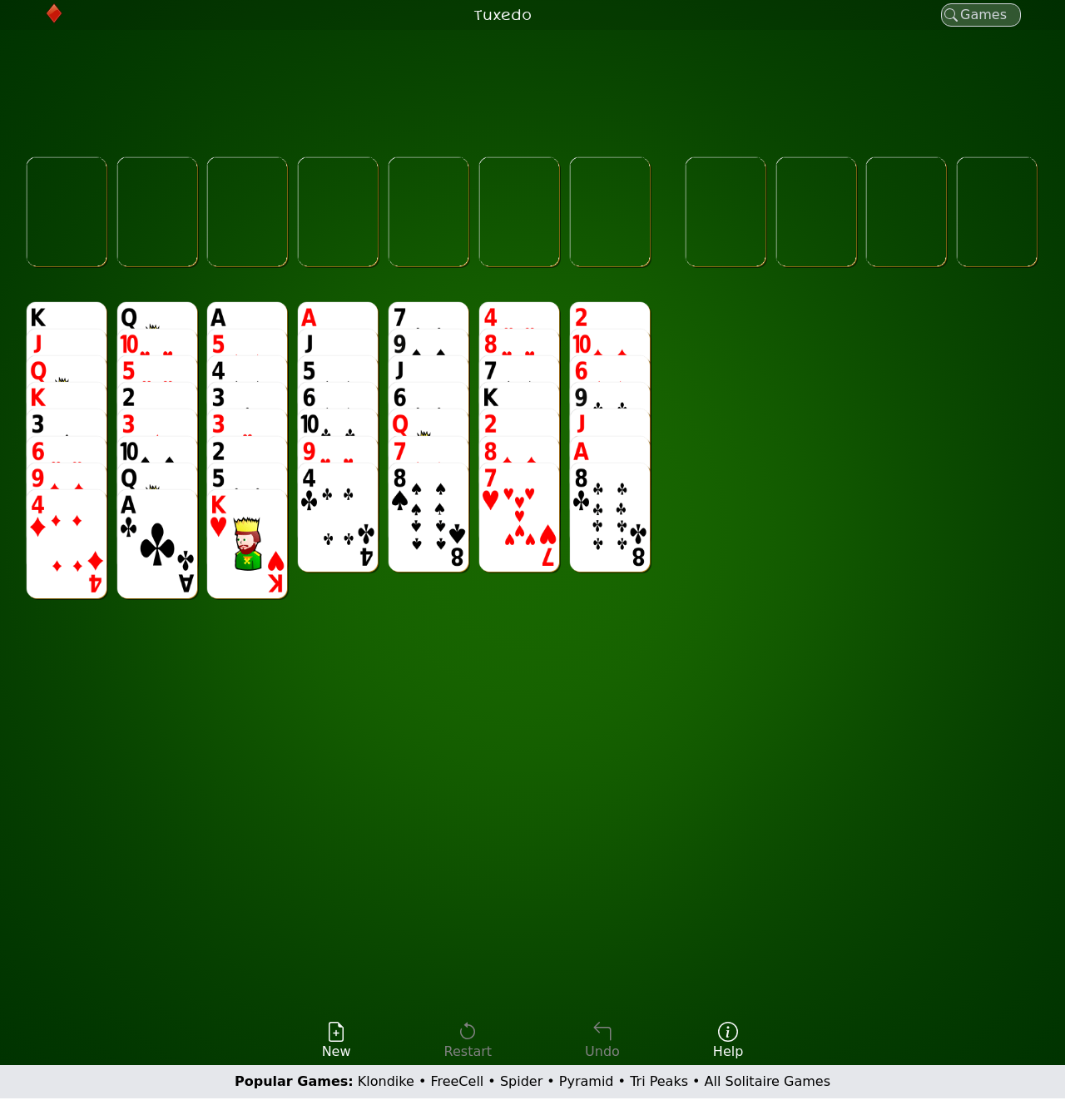Please provide the bounding box coordinates for the element that needs to be clicked to perform the following instruction: "go to the Home page". The coordinates should be given as four float numbers between 0 and 1, i.e., [left, top, right, bottom].

[0.042, 0.003, 0.06, 0.024]